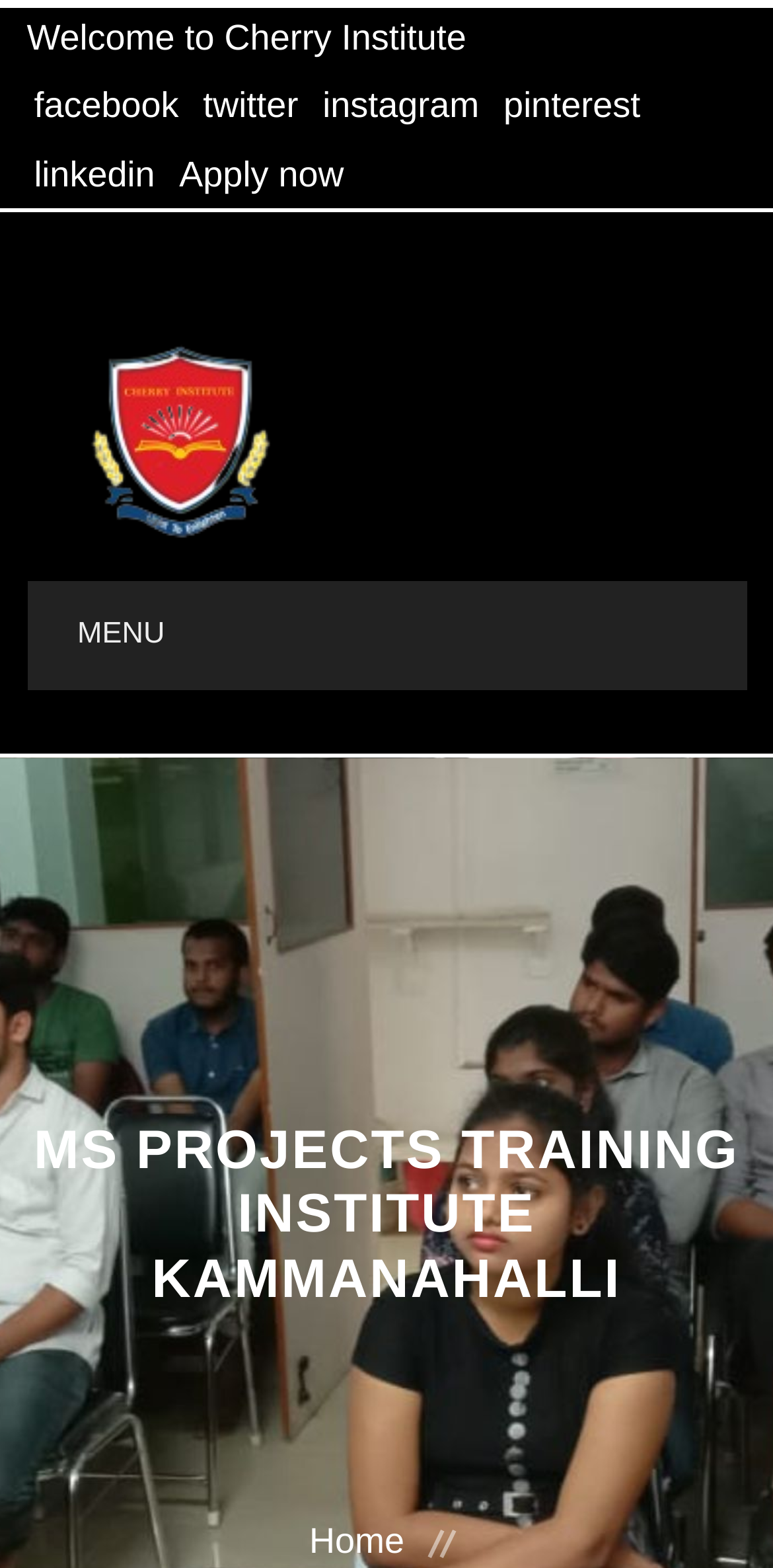Your task is to find and give the main heading text of the webpage.

MS PROJECTS TRAINING INSTITUTE KAMMANAHALLI